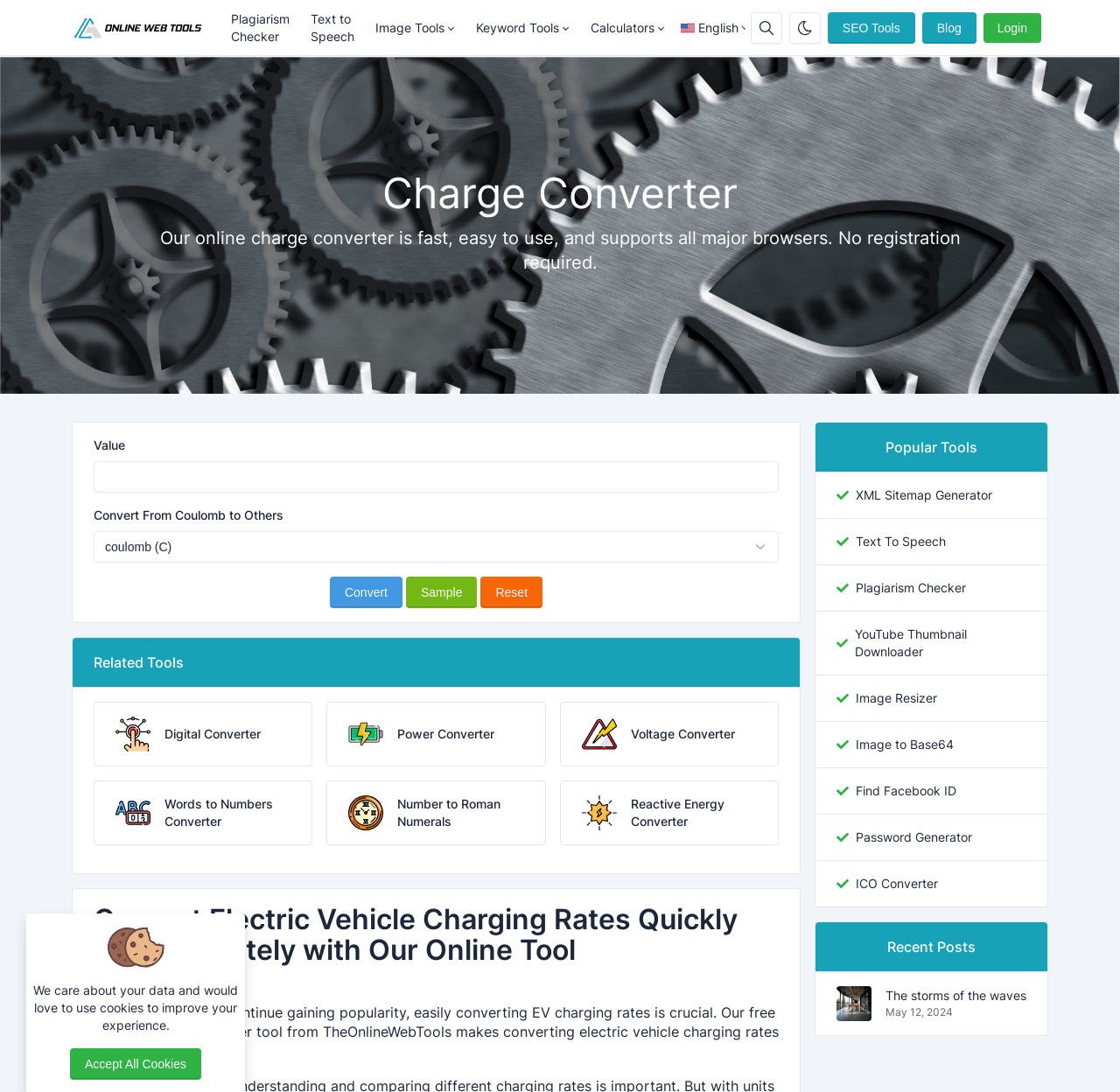Locate the bounding box coordinates of the clickable region necessary to complete the following instruction: "Search for something". Provide the coordinates in the format of four float numbers between 0 and 1, i.e., [left, top, right, bottom].

[0.67, 0.011, 0.698, 0.04]